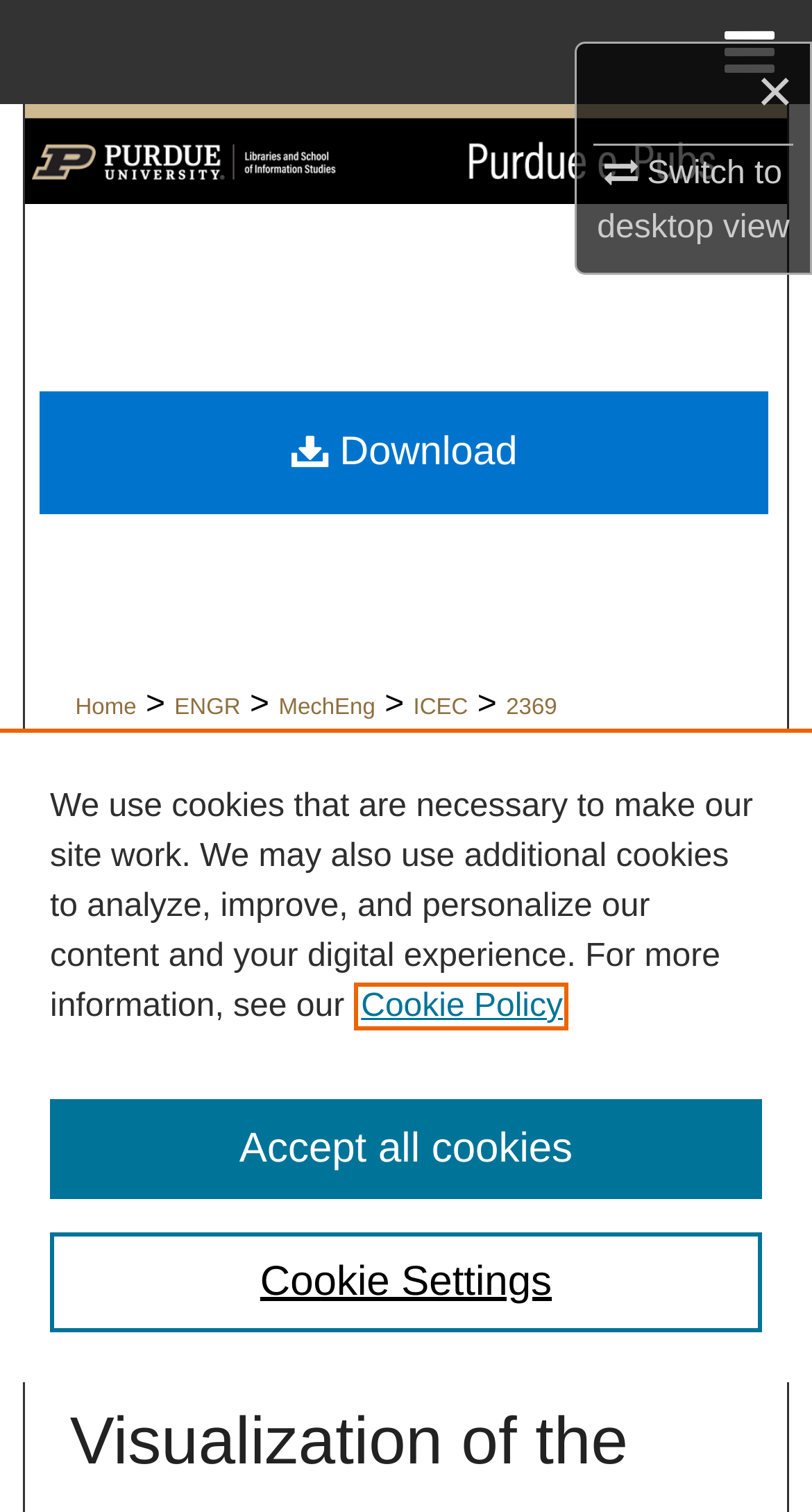Identify the bounding box coordinates of the clickable region to carry out the given instruction: "Call the phone number".

None